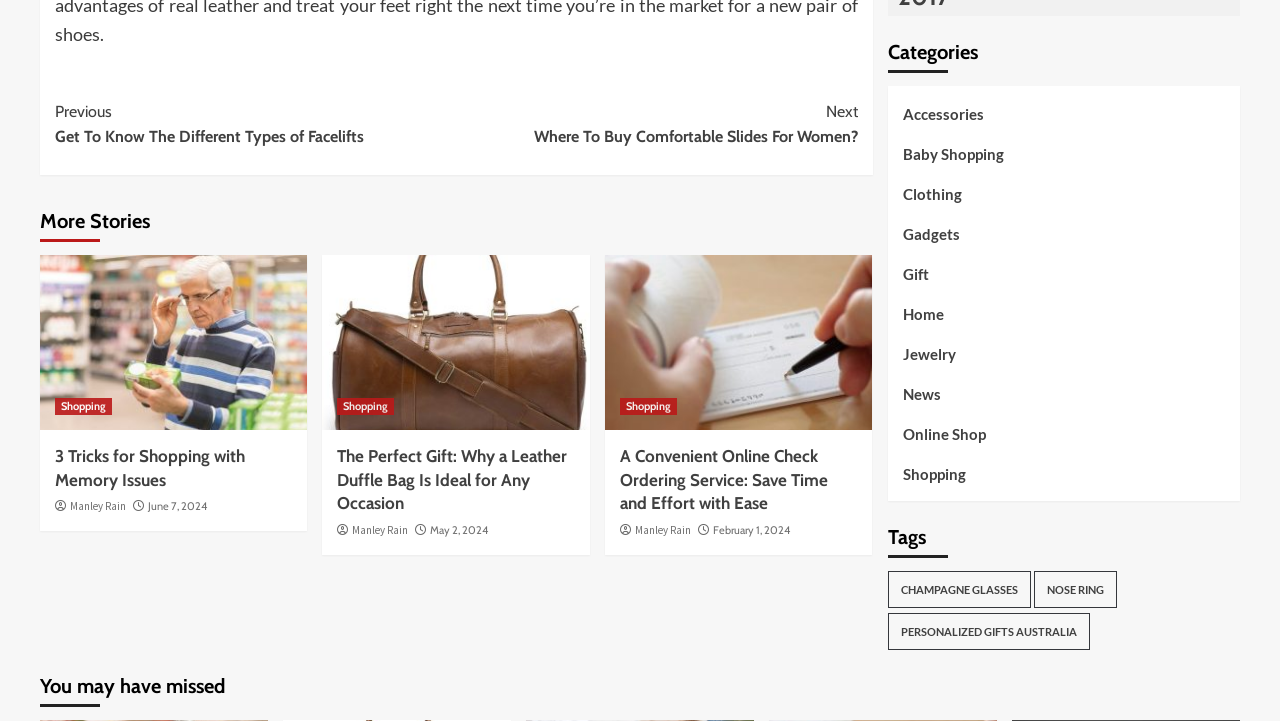Provide the bounding box coordinates of the HTML element described as: "Accessories". The bounding box coordinates should be four float numbers between 0 and 1, i.e., [left, top, right, bottom].

[0.705, 0.141, 0.768, 0.195]